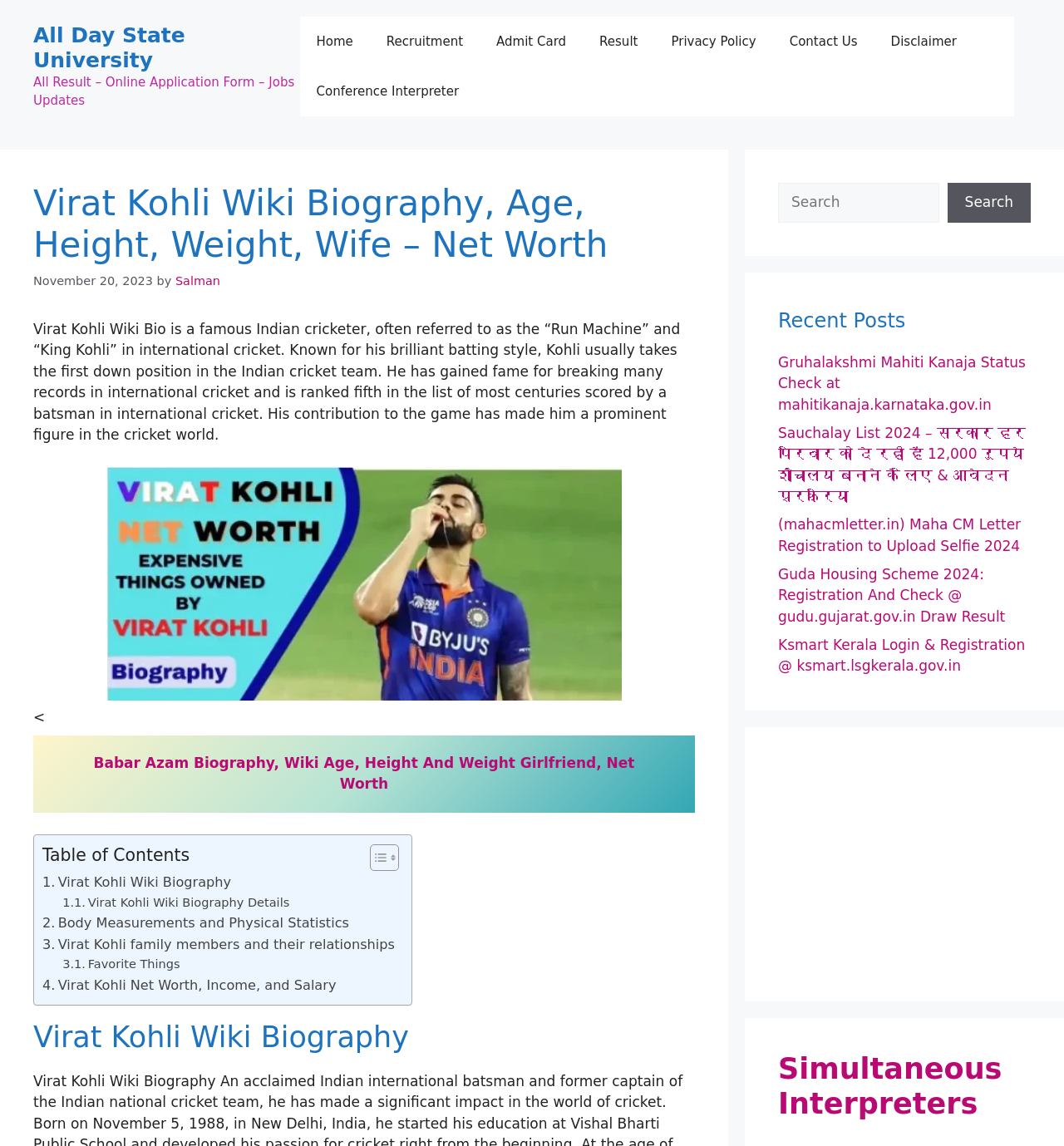Please specify the coordinates of the bounding box for the element that should be clicked to carry out this instruction: "Click on the 'ABOUT' link". The coordinates must be four float numbers between 0 and 1, formatted as [left, top, right, bottom].

None